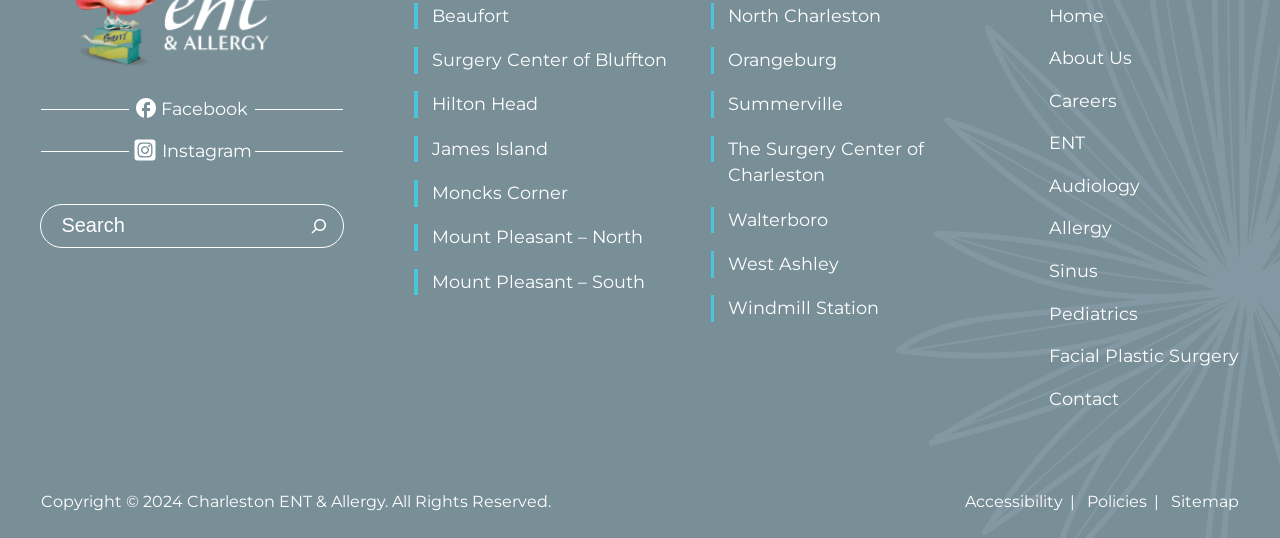Identify the bounding box coordinates for the region to click in order to carry out this instruction: "Go to Beaufort". Provide the coordinates using four float numbers between 0 and 1, formatted as [left, top, right, bottom].

[0.324, 0.005, 0.532, 0.055]